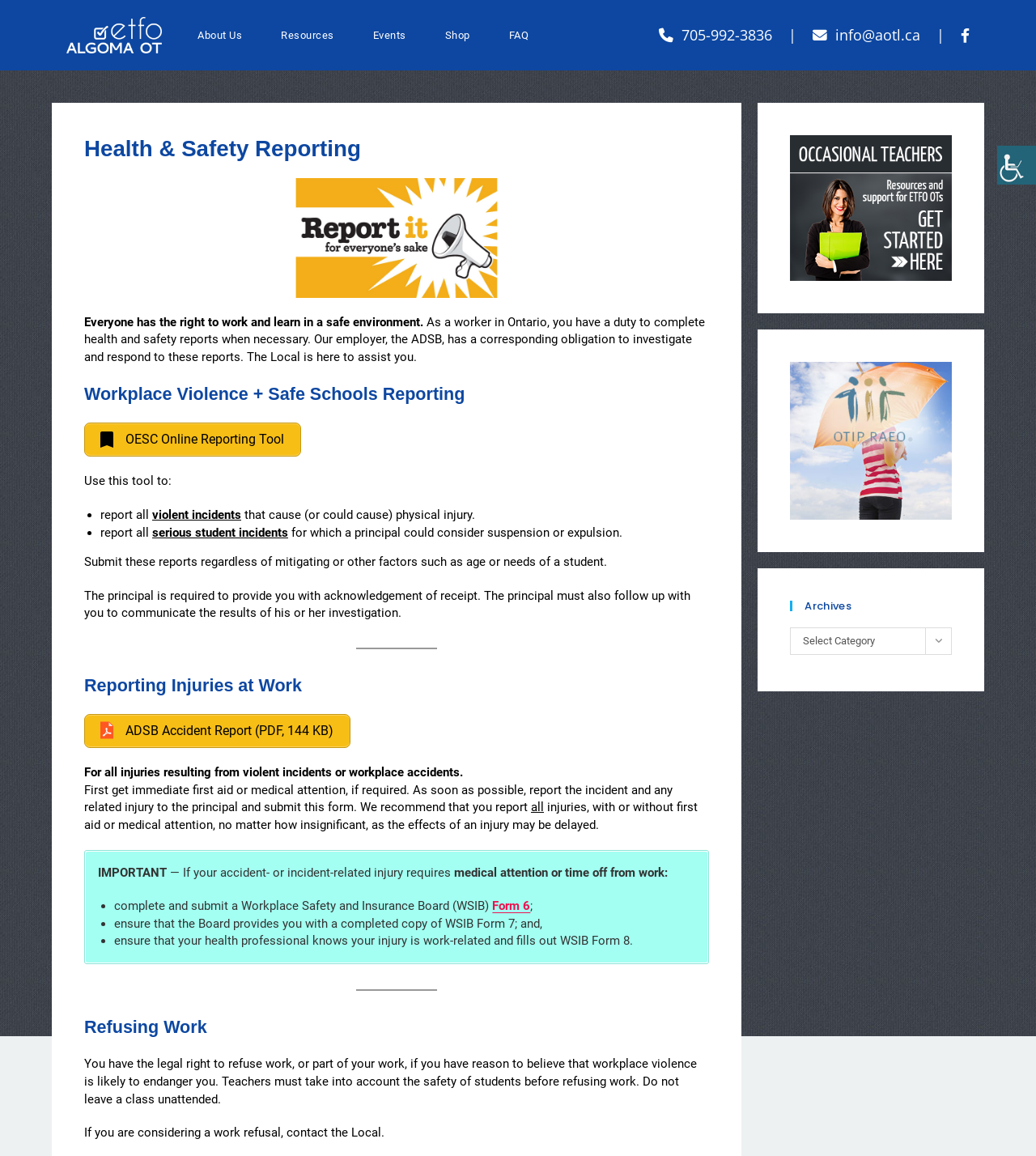Using the webpage screenshot, locate the HTML element that fits the following description and provide its bounding box: "Resources".

None